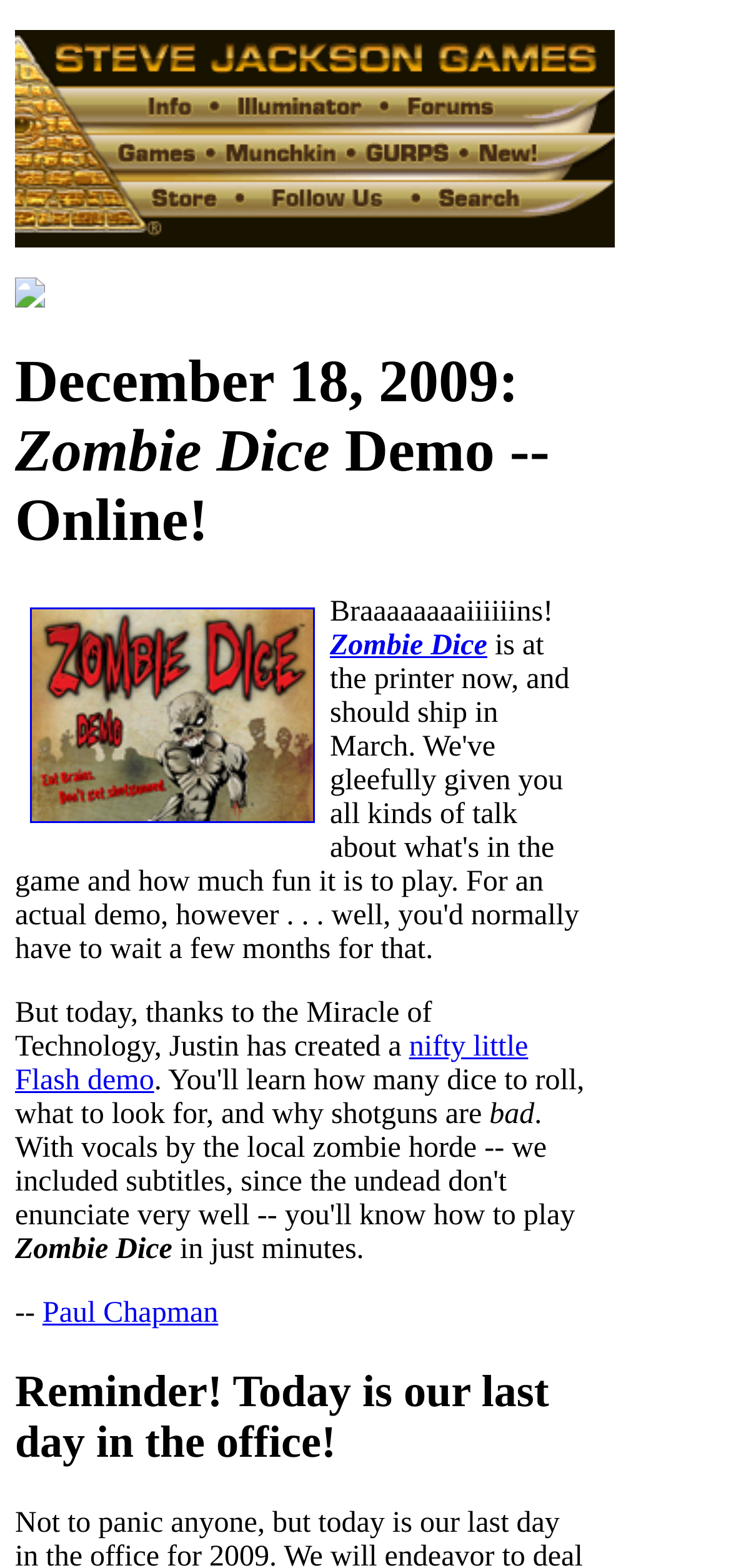Who is the author of the article?
Based on the image, answer the question with a single word or brief phrase.

Paul Chapman